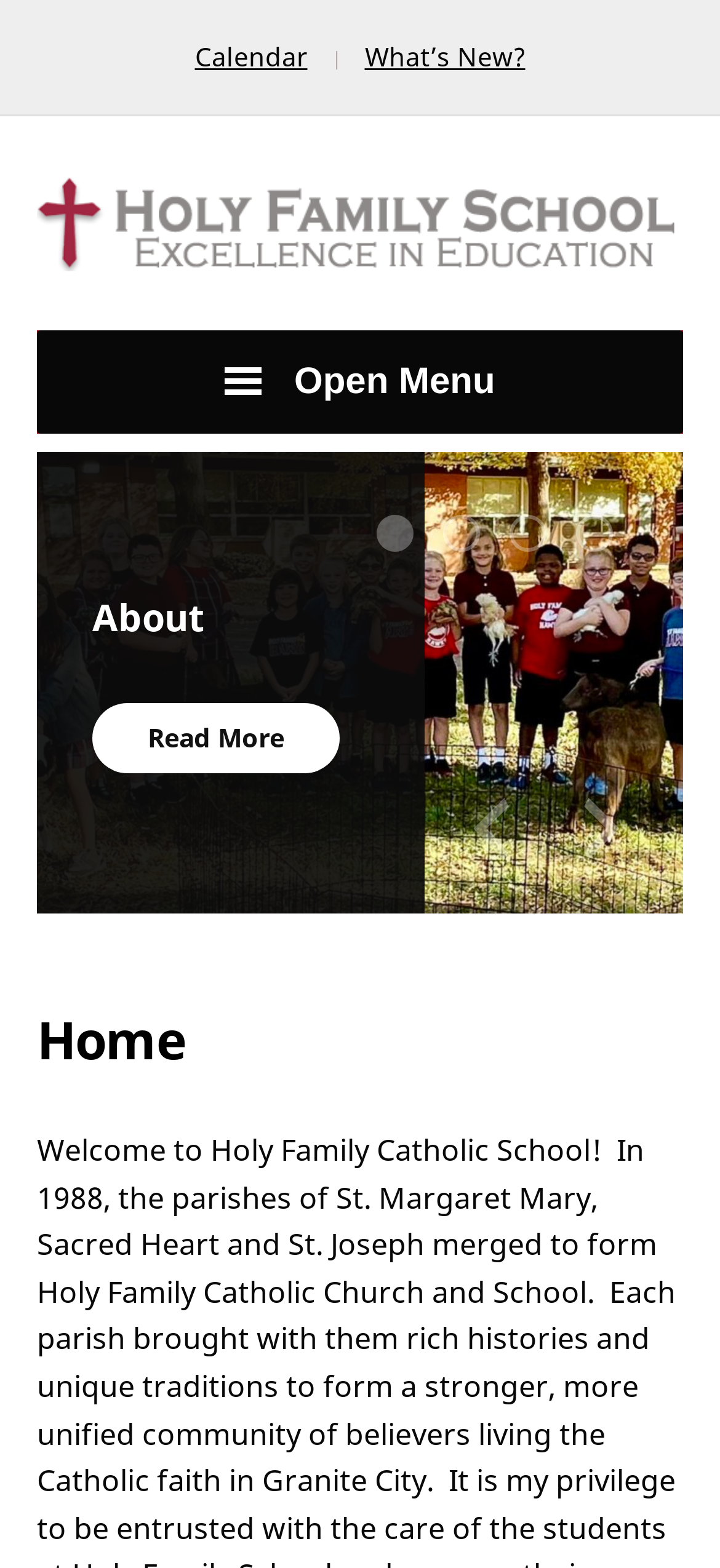Please identify the bounding box coordinates of the element I should click to complete this instruction: 'Read more about the school'. The coordinates should be given as four float numbers between 0 and 1, like this: [left, top, right, bottom].

[0.128, 0.448, 0.472, 0.493]